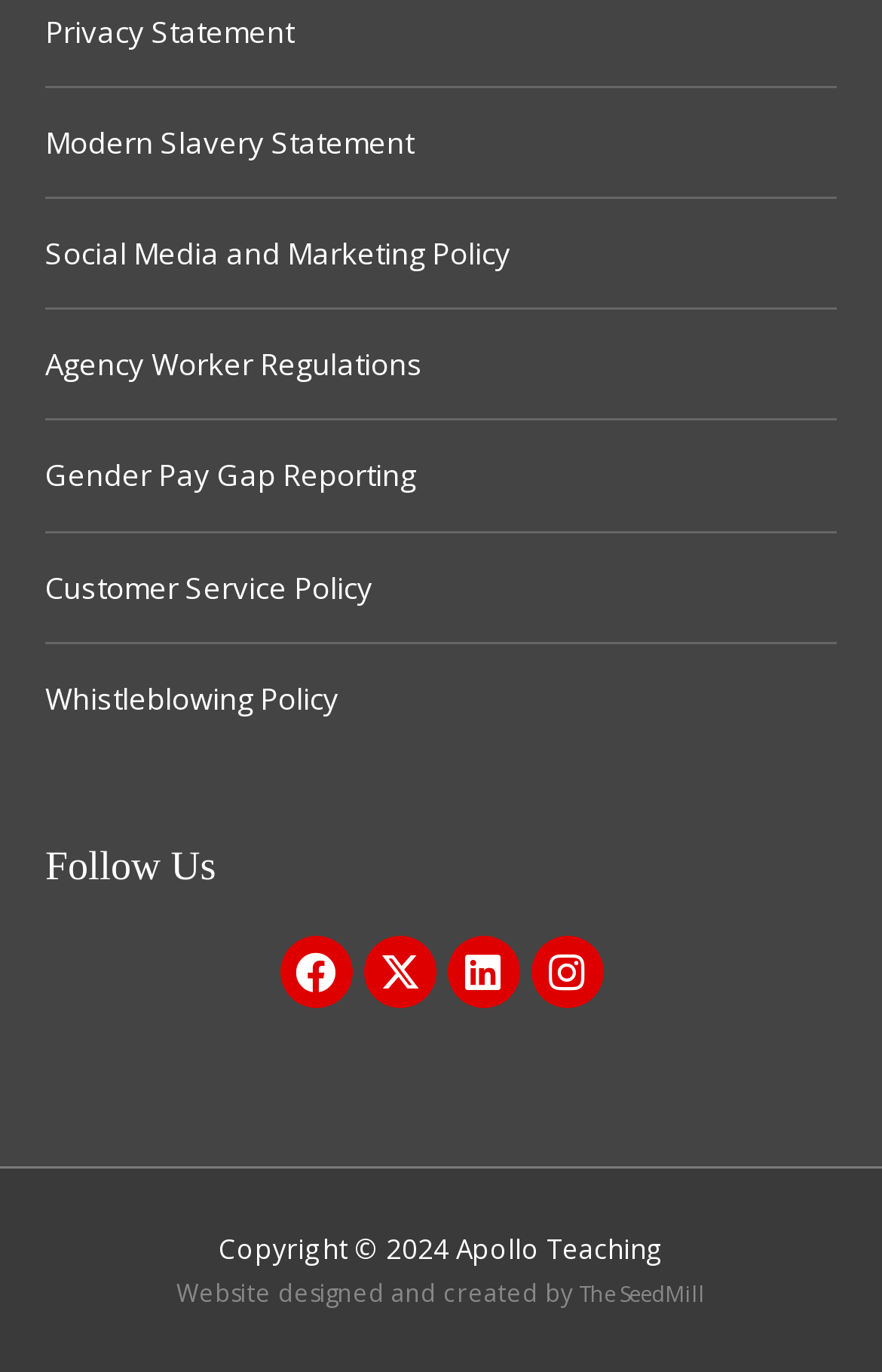What year is the copyright for?
Based on the screenshot, answer the question with a single word or phrase.

2024